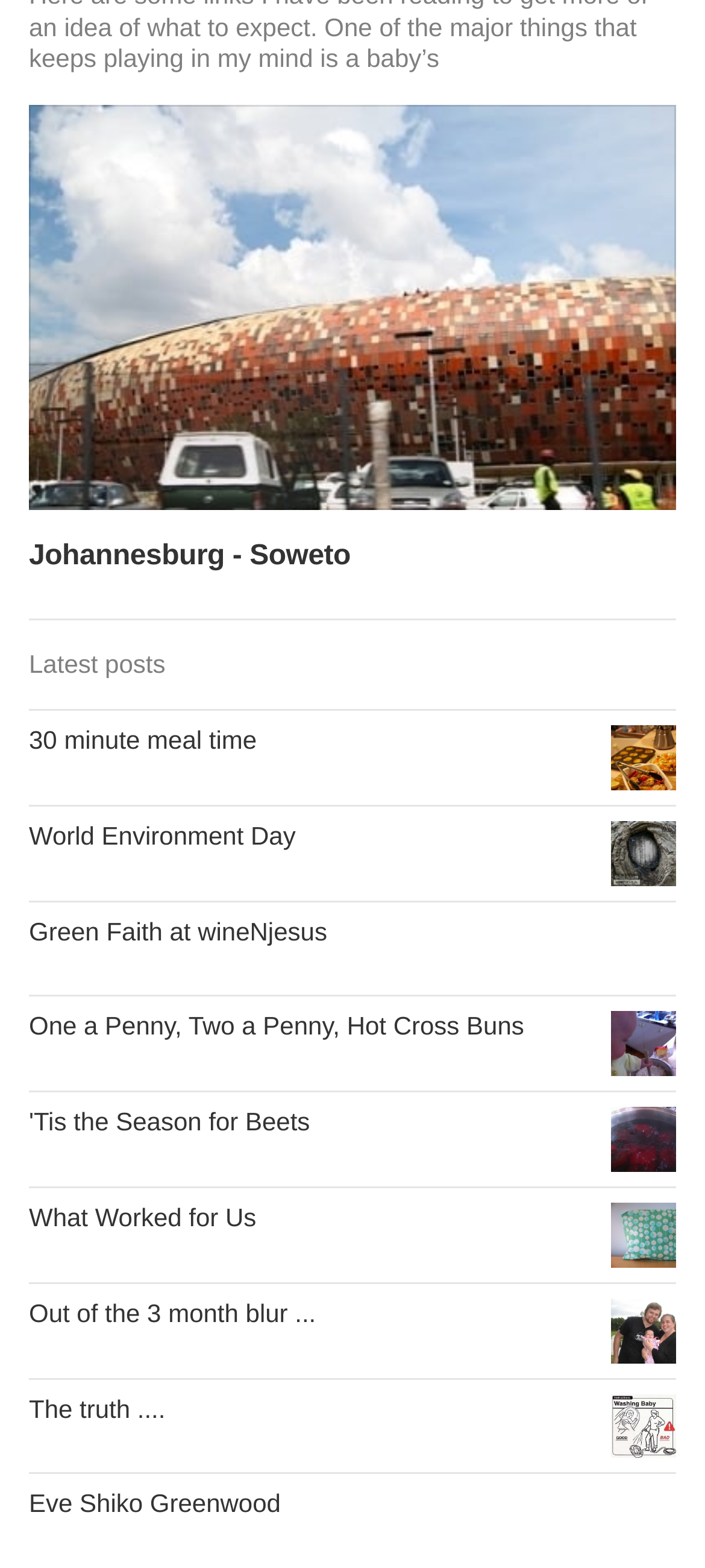Please specify the bounding box coordinates of the clickable region necessary for completing the following instruction: "Check out the Green Faith at wineNjesus article". The coordinates must consist of four float numbers between 0 and 1, i.e., [left, top, right, bottom].

[0.041, 0.574, 0.959, 0.635]